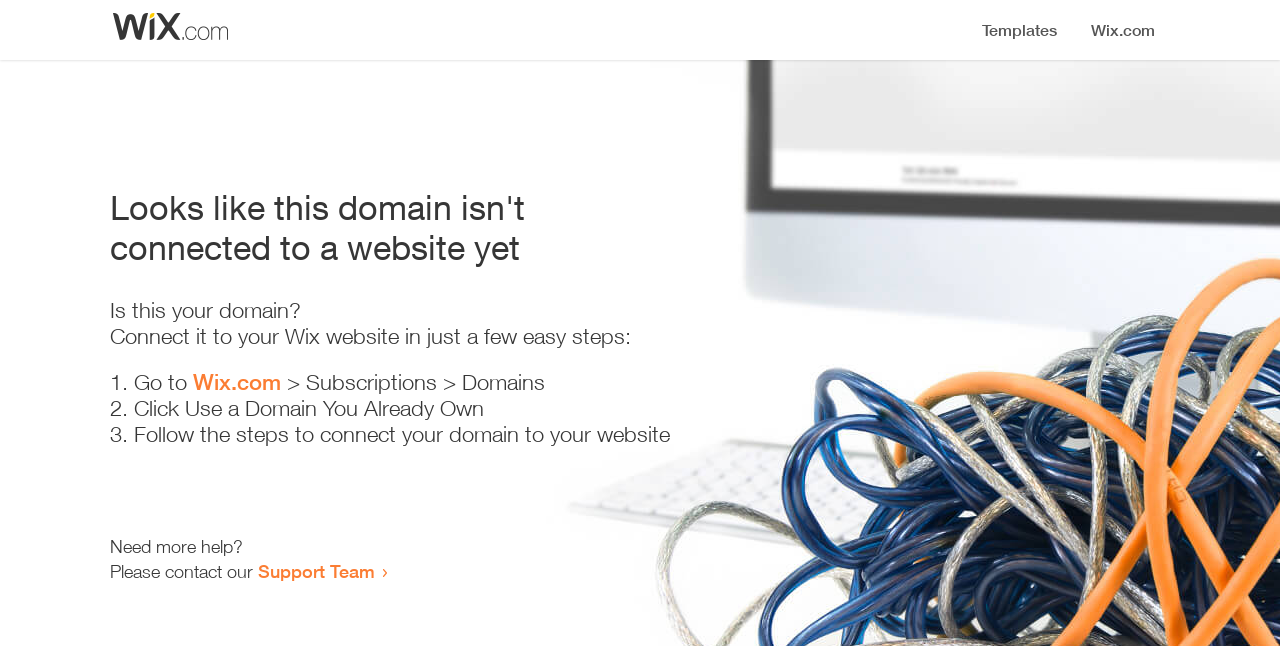Provide a comprehensive caption for the webpage.

The webpage appears to be an error page, indicating that a domain is not connected to a website yet. At the top, there is a small image, likely a logo or icon. Below the image, a prominent heading reads "Looks like this domain isn't connected to a website yet". 

Underneath the heading, there is a series of instructions to connect the domain to a Wix website. The instructions are divided into three steps, each marked with a numbered list marker (1., 2., and 3.). The first step involves going to Wix.com, specifically the Subscriptions > Domains section. The second step is to click "Use a Domain You Already Own", and the third step is to follow the instructions to connect the domain to the website.

At the bottom of the page, there is a section offering additional help, with a message "Need more help?" followed by an invitation to contact the Support Team, which is a clickable link.